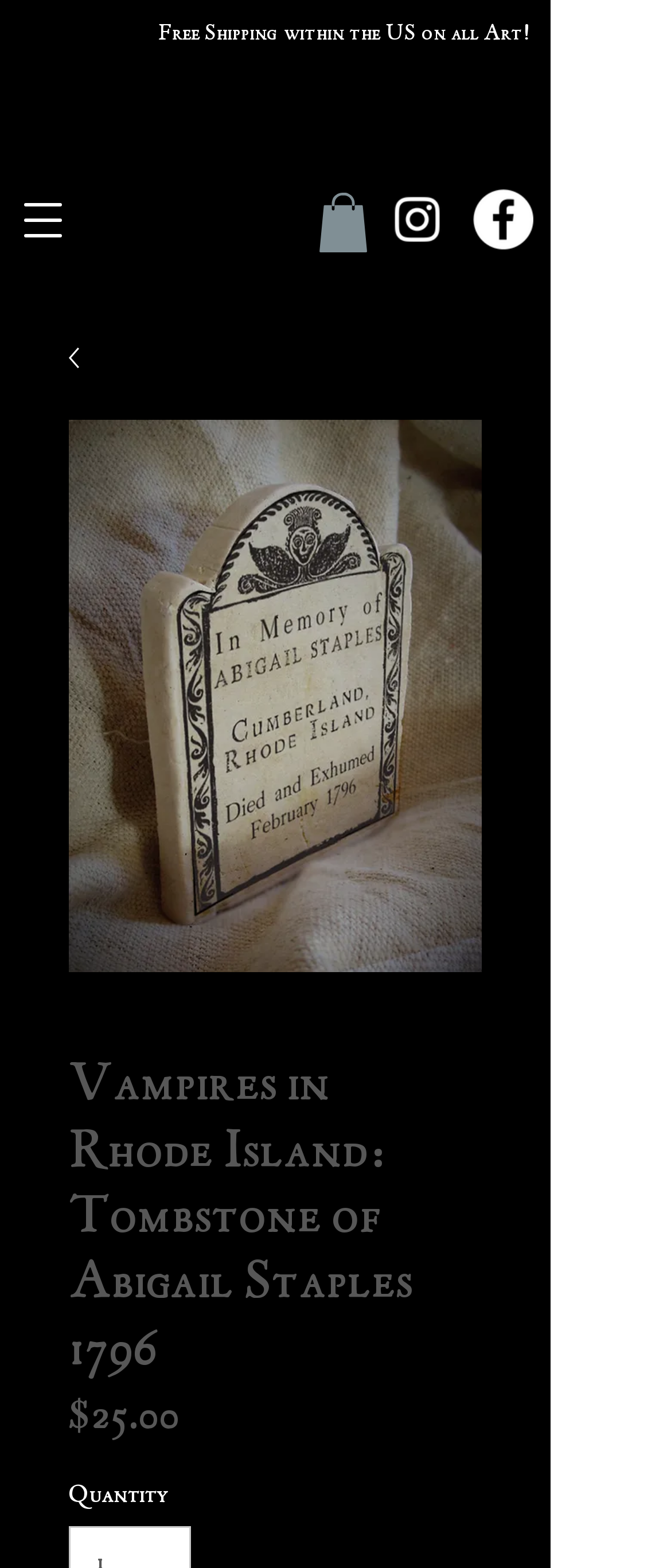Determine the bounding box for the UI element that matches this description: "aria-label="Facebook - White Circle"".

[0.705, 0.121, 0.795, 0.159]